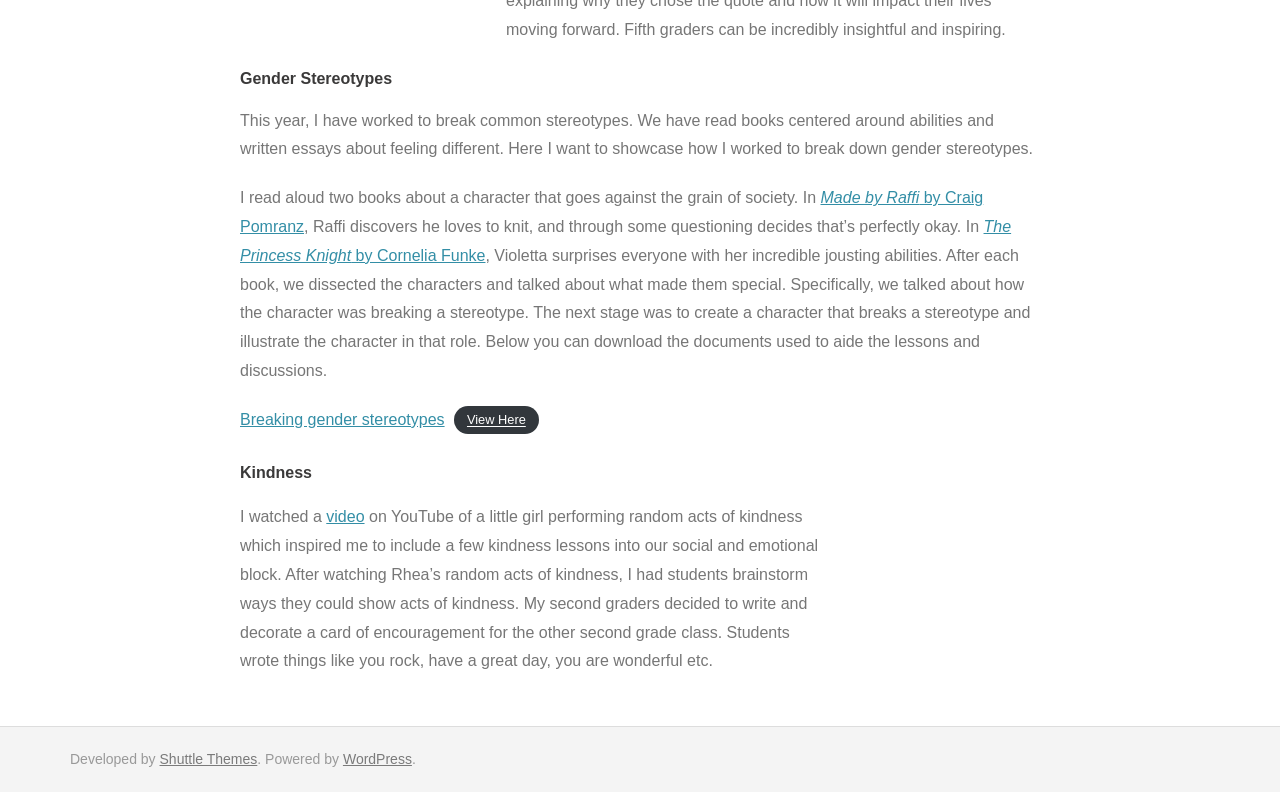Please look at the image and answer the question with a detailed explanation: How many books are mentioned in the first section?

The first section mentions two books, 'Made by Raffi' and 'The Princess Knight', which the author read aloud to break down gender stereotypes.